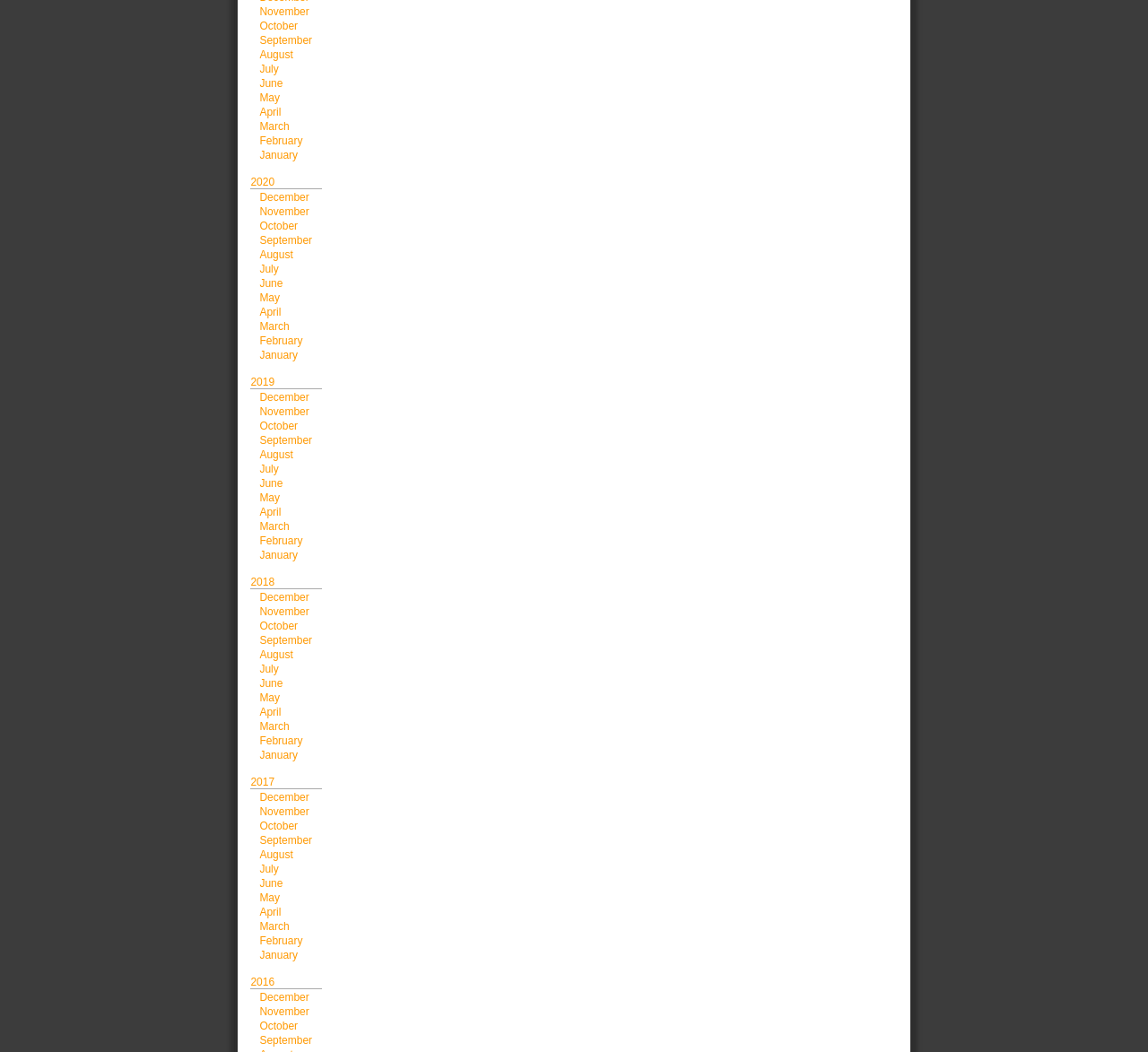Please identify the bounding box coordinates of the element I need to click to follow this instruction: "Select September 2018".

[0.226, 0.603, 0.272, 0.615]